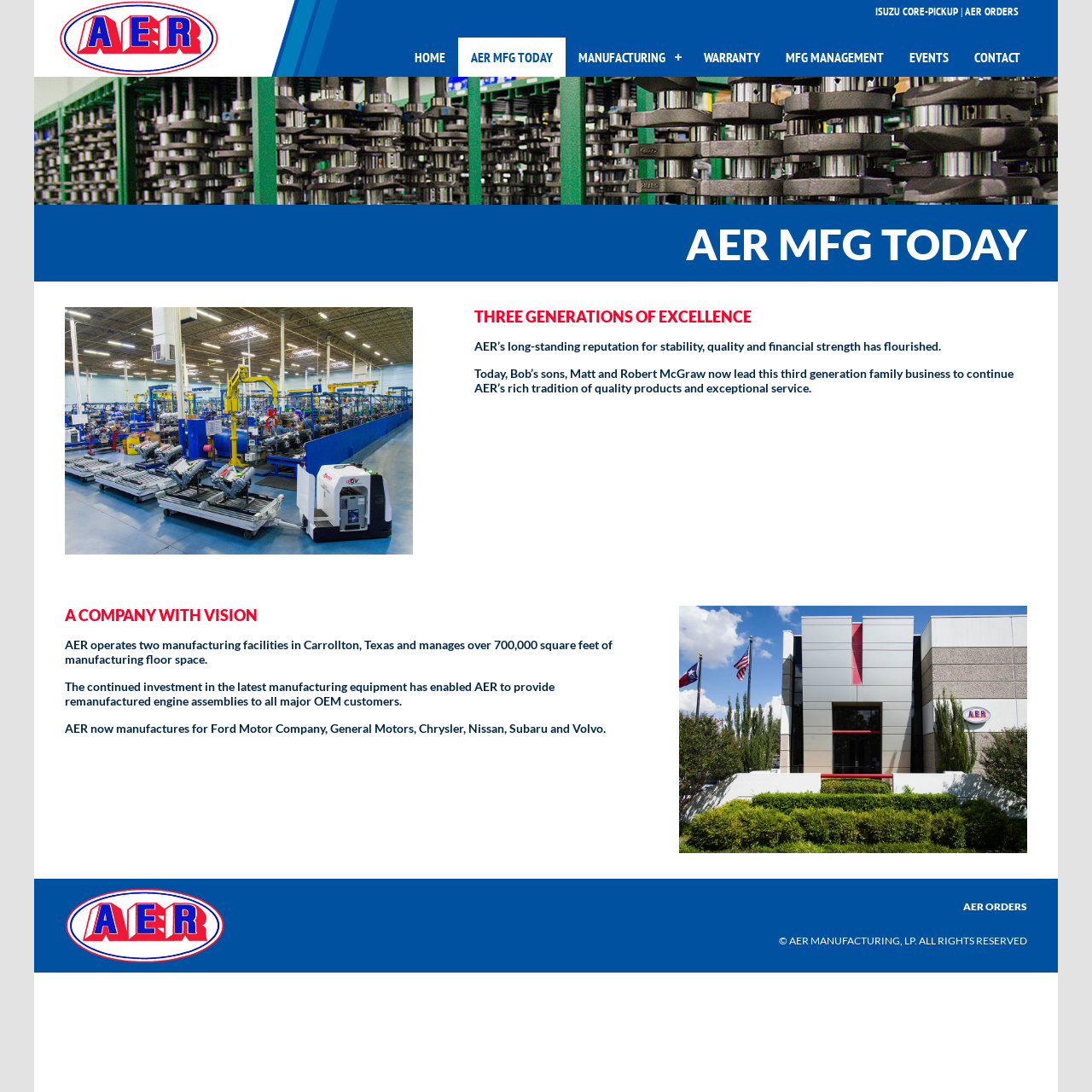Give a one-word or one-phrase response to the question:
What is the name of the OEM customer mentioned on the webpage?

Ford Motor Company